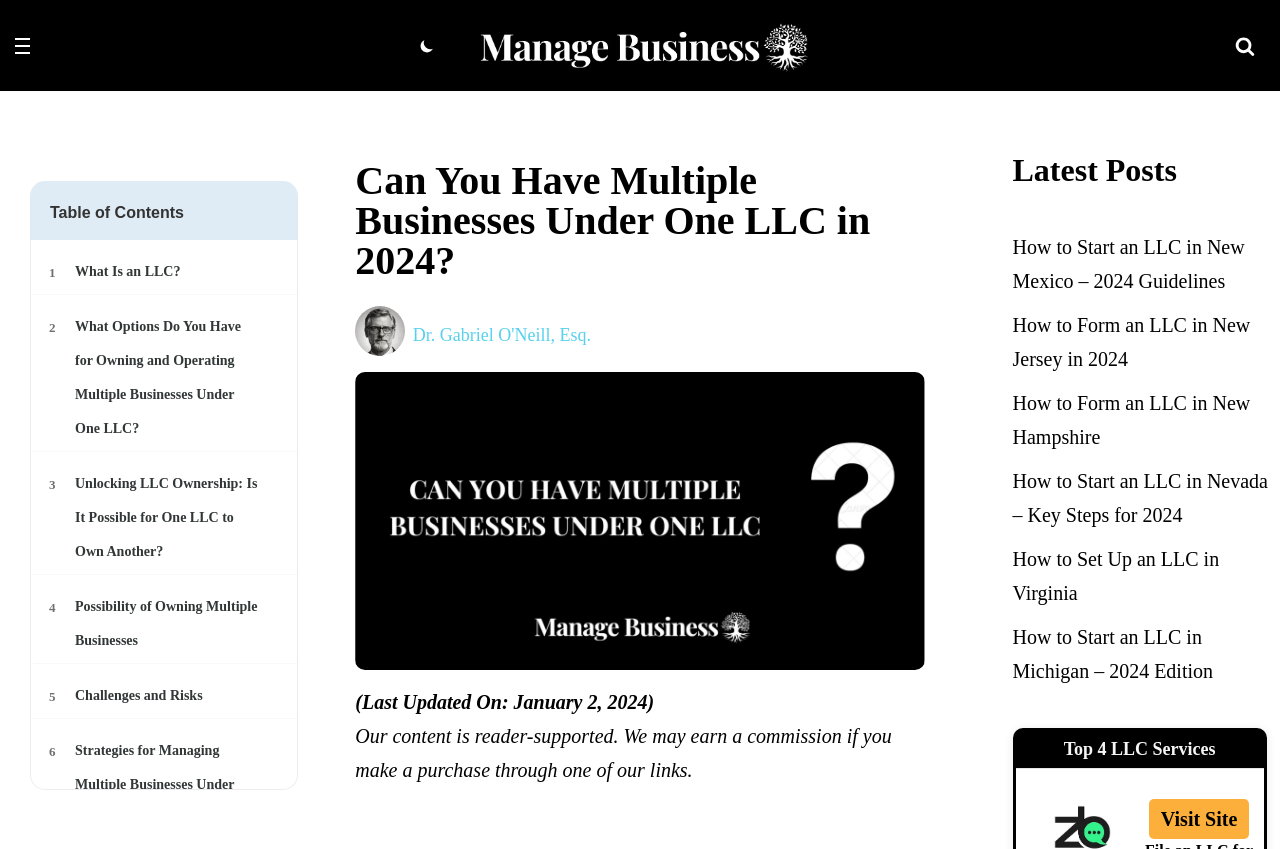Identify the main heading from the webpage and provide its text content.

Can You Have Multiple Businesses Under One LLC in 2024? 